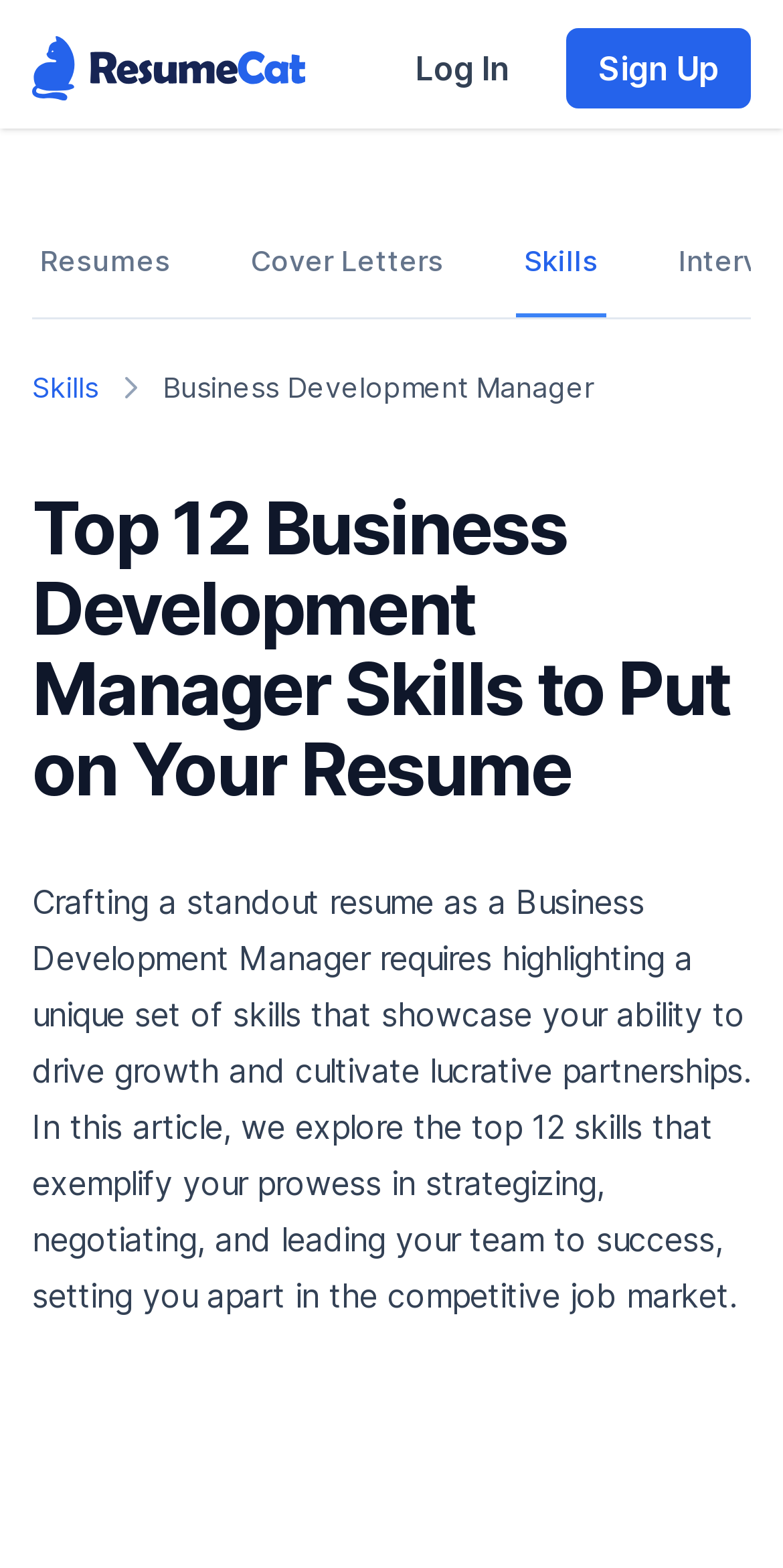Please provide a short answer using a single word or phrase for the question:
How many navigation links are in the Career Resources Navigation?

3